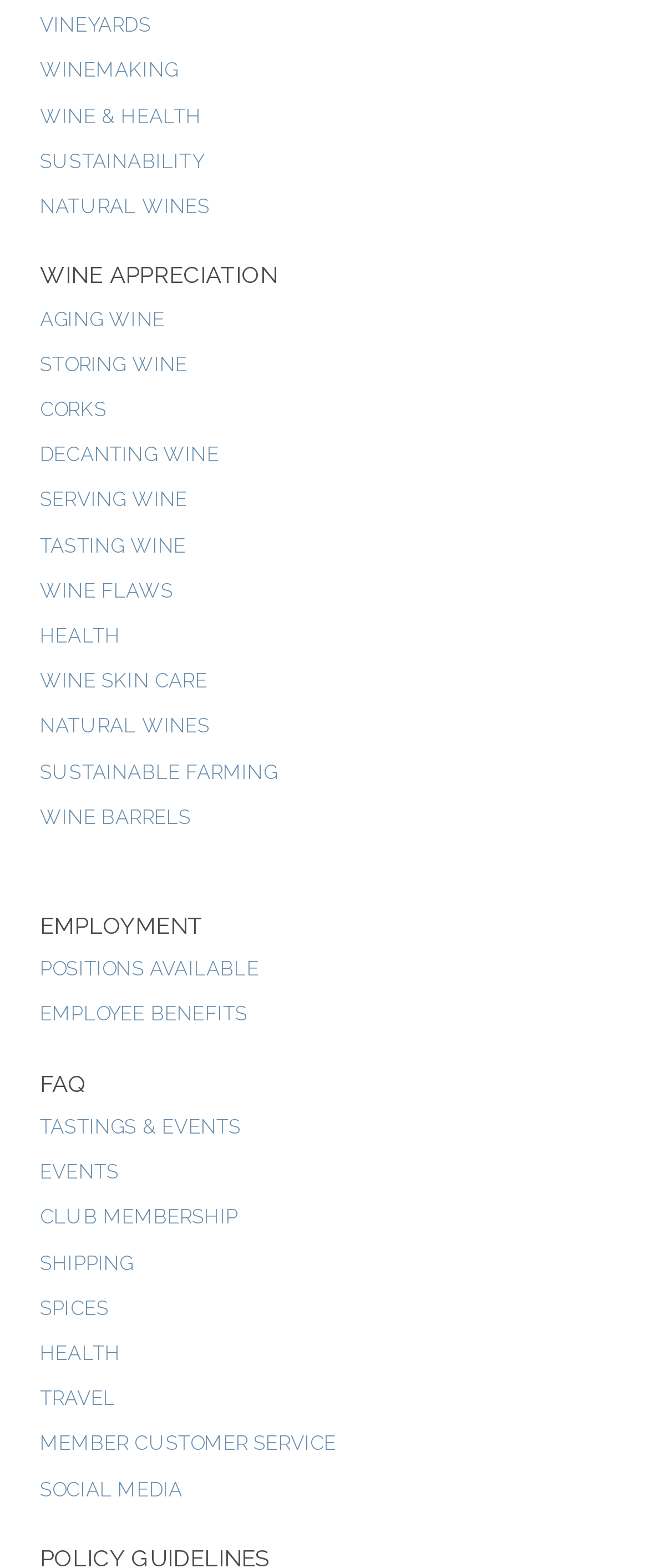Show the bounding box coordinates for the HTML element described as: "VINEYARDS".

[0.062, 0.009, 0.232, 0.024]